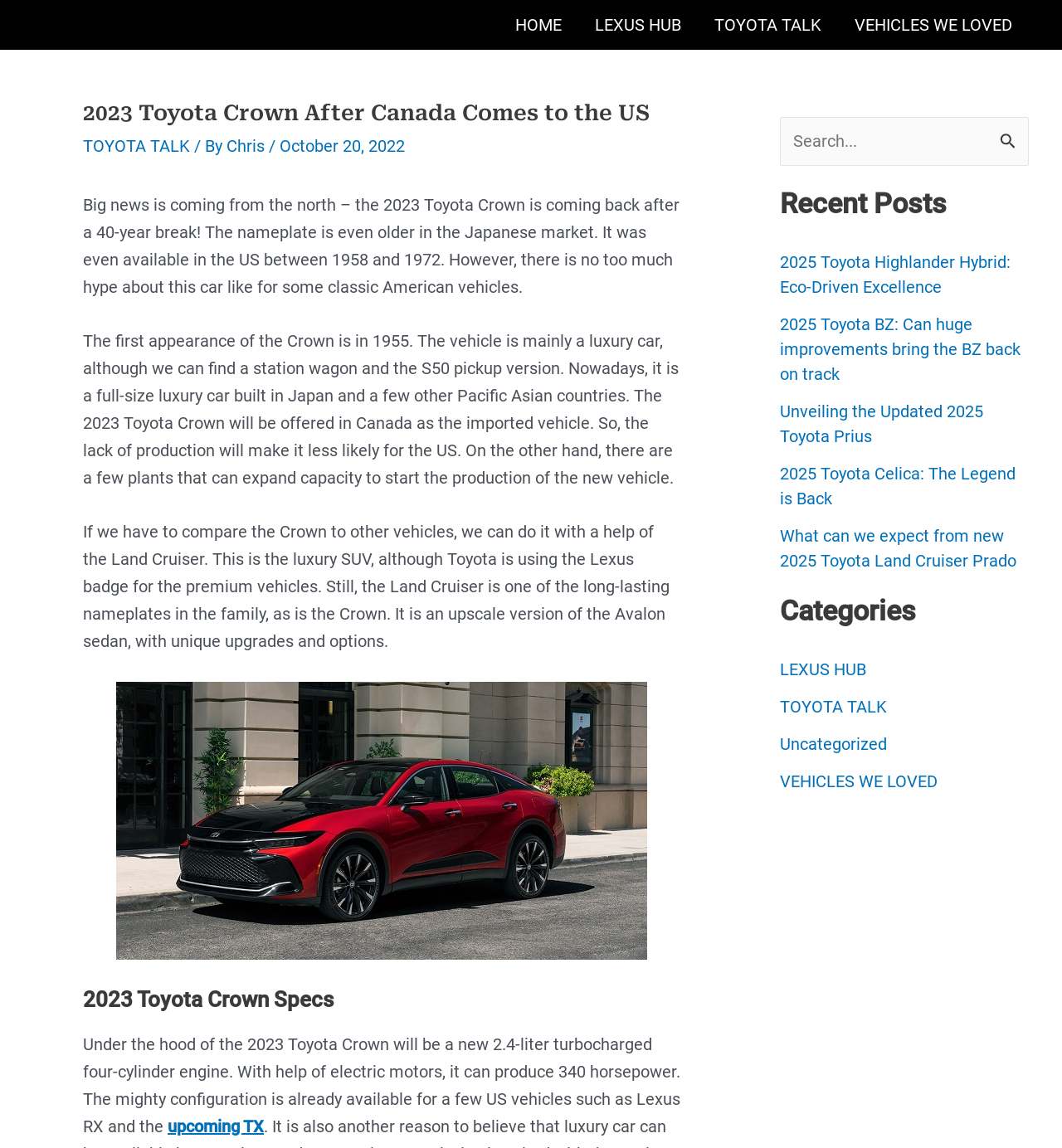Please identify the bounding box coordinates of the area I need to click to accomplish the following instruction: "View the 2025 Toyota Highlander Hybrid article".

[0.734, 0.22, 0.952, 0.259]